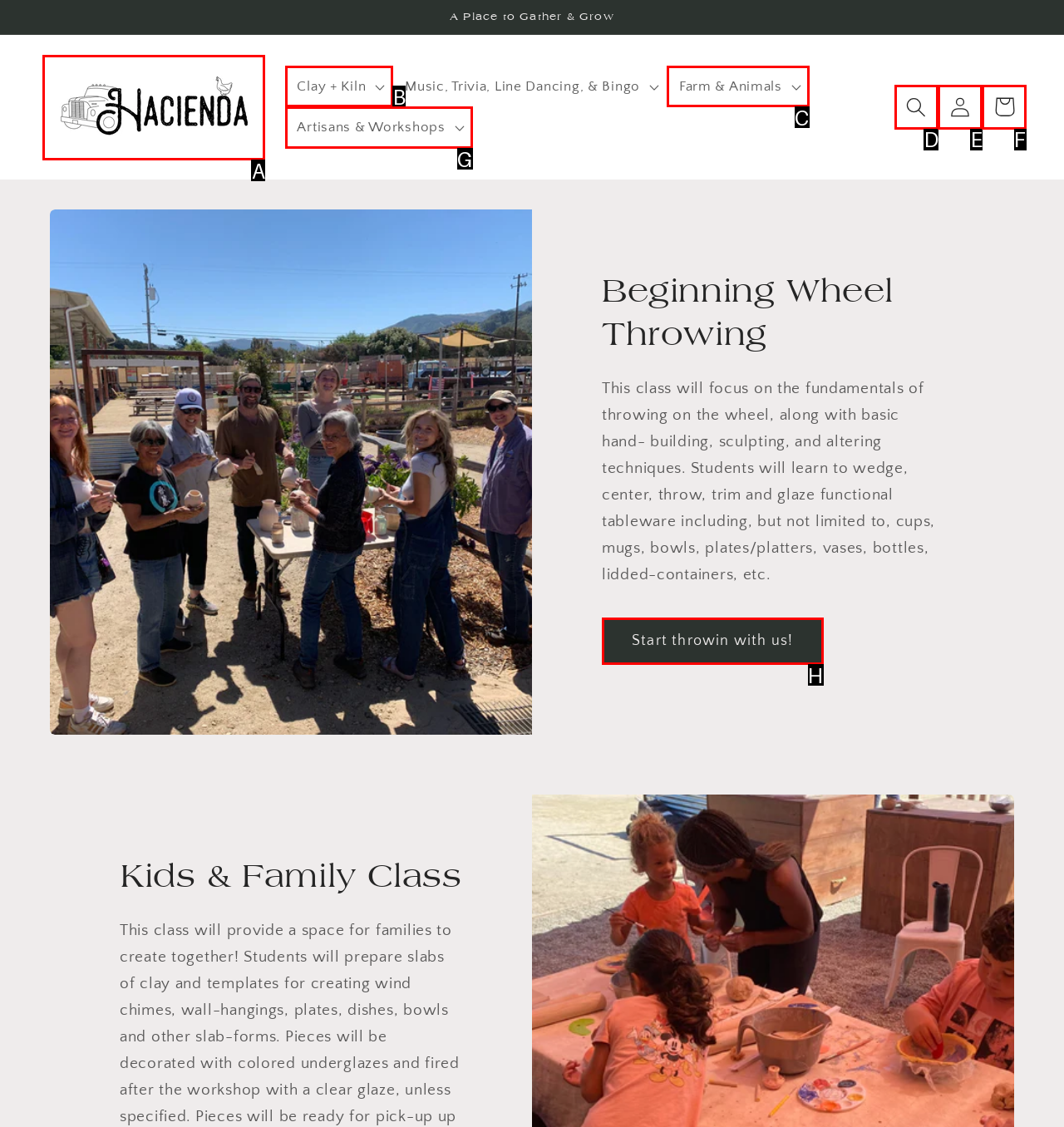Select the appropriate HTML element that needs to be clicked to finish the task: Click on the 'Hacienda' link
Reply with the letter of the chosen option.

A